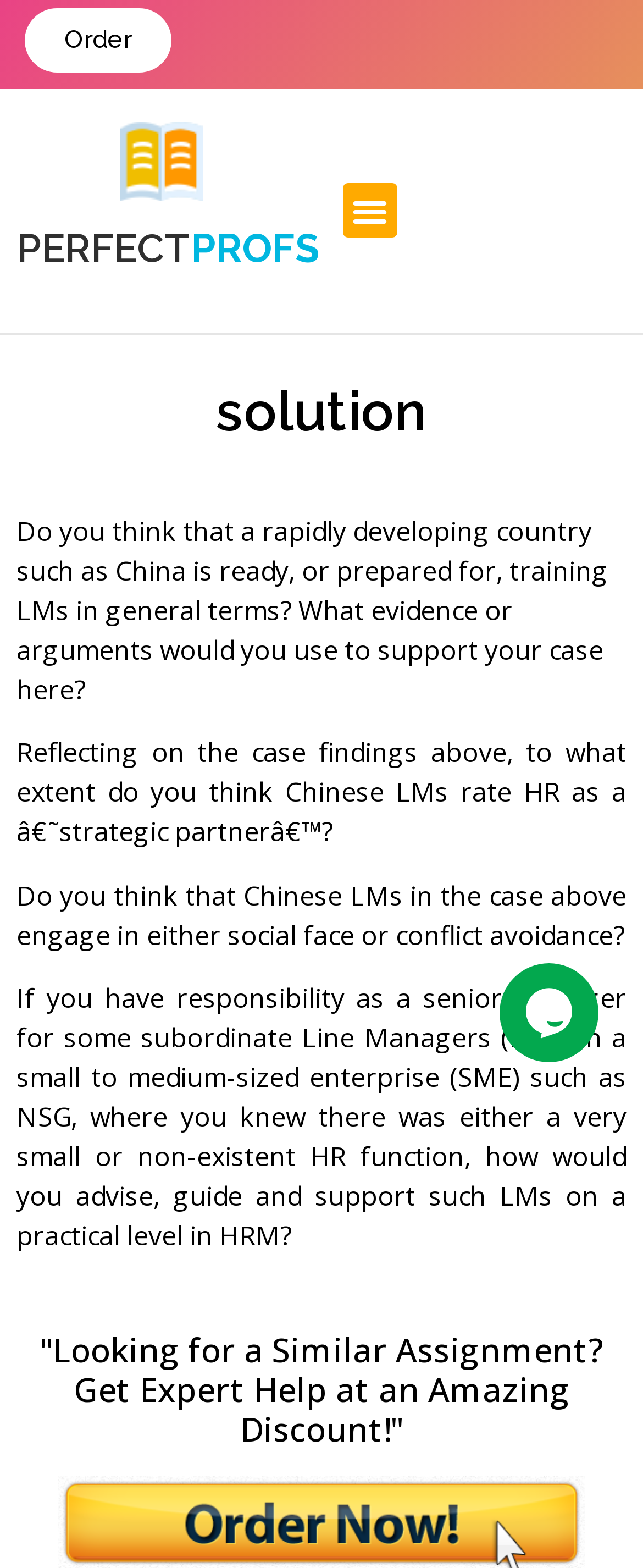Identify the bounding box for the UI element specified in this description: "The Cellular Group". The coordinates must be four float numbers between 0 and 1, formatted as [left, top, right, bottom].

None